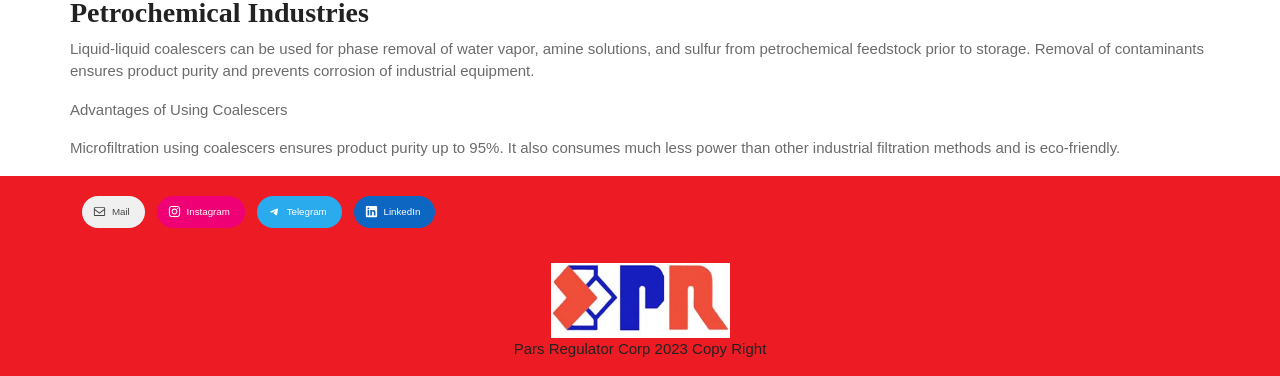Respond to the question below with a single word or phrase:
What is the purpose of liquid-liquid coalescers?

Phase removal